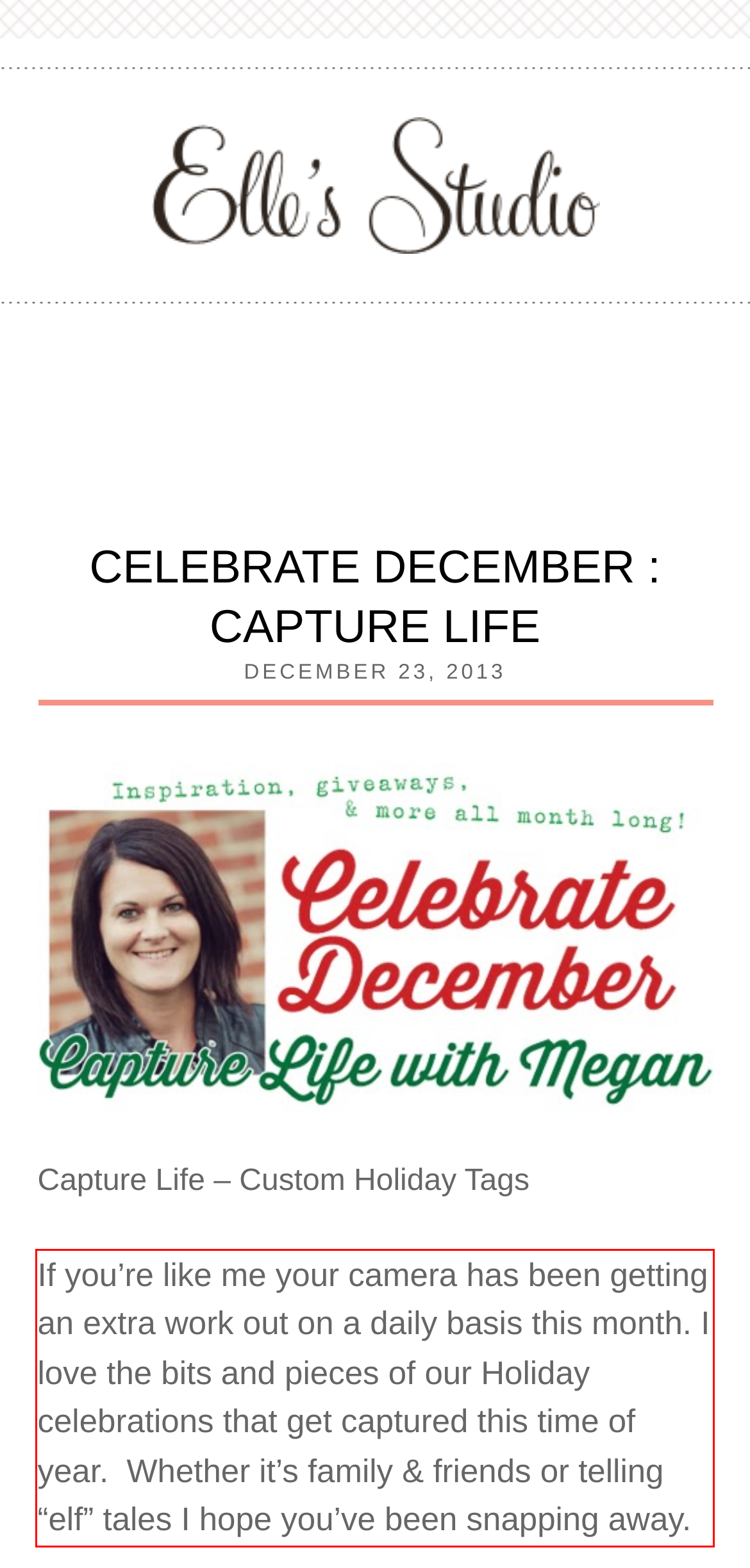Please extract the text content within the red bounding box on the webpage screenshot using OCR.

If you’re like me your camera has been getting an extra work out on a daily basis this month. I love the bits and pieces of our Holiday celebrations that get captured this time of year. Whether it’s family & friends or telling “elf” tales I hope you’ve been snapping away.